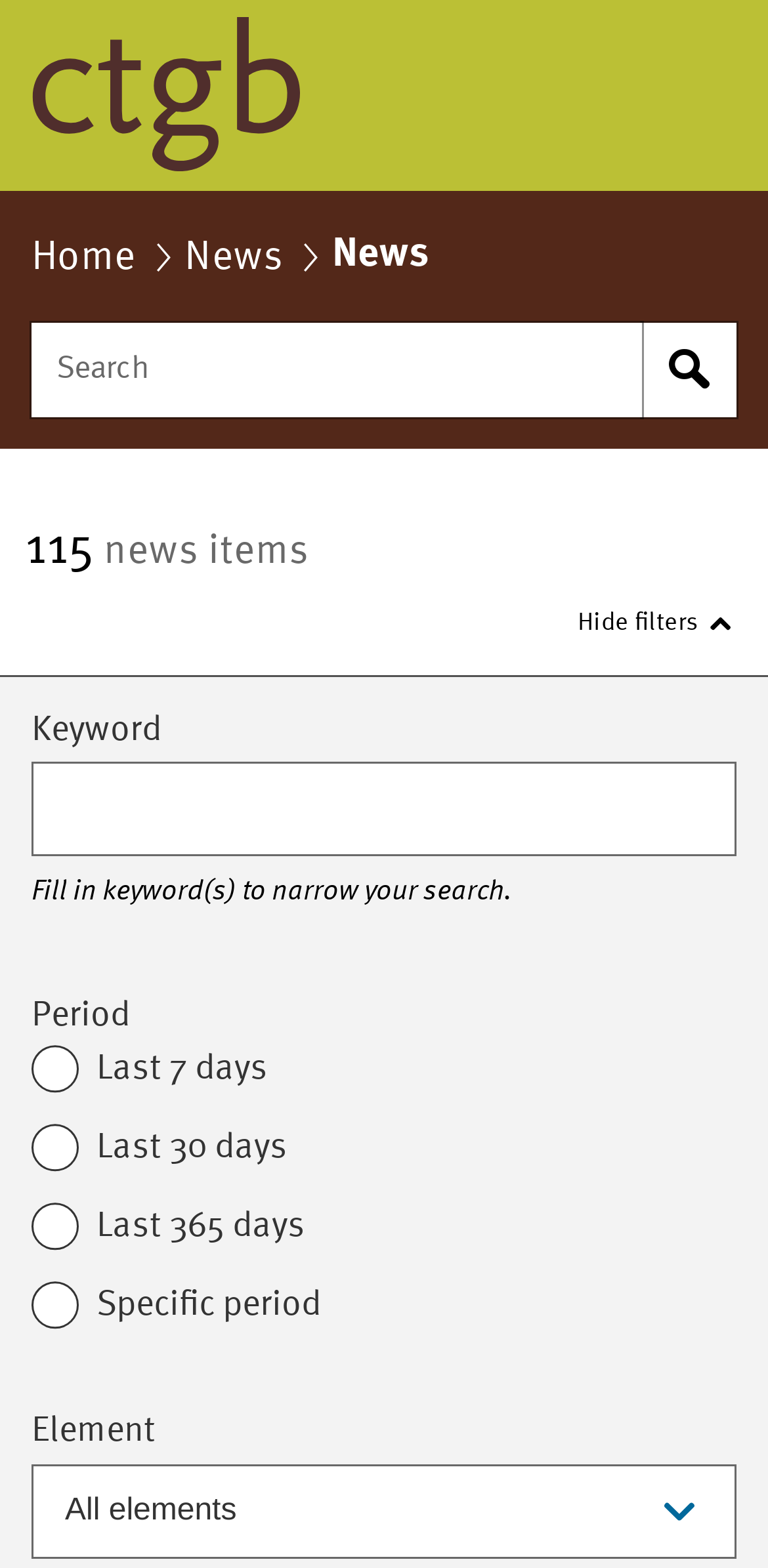Determine the bounding box coordinates of the clickable area required to perform the following instruction: "Choose an element for news". The coordinates should be represented as four float numbers between 0 and 1: [left, top, right, bottom].

[0.041, 0.933, 0.959, 0.994]